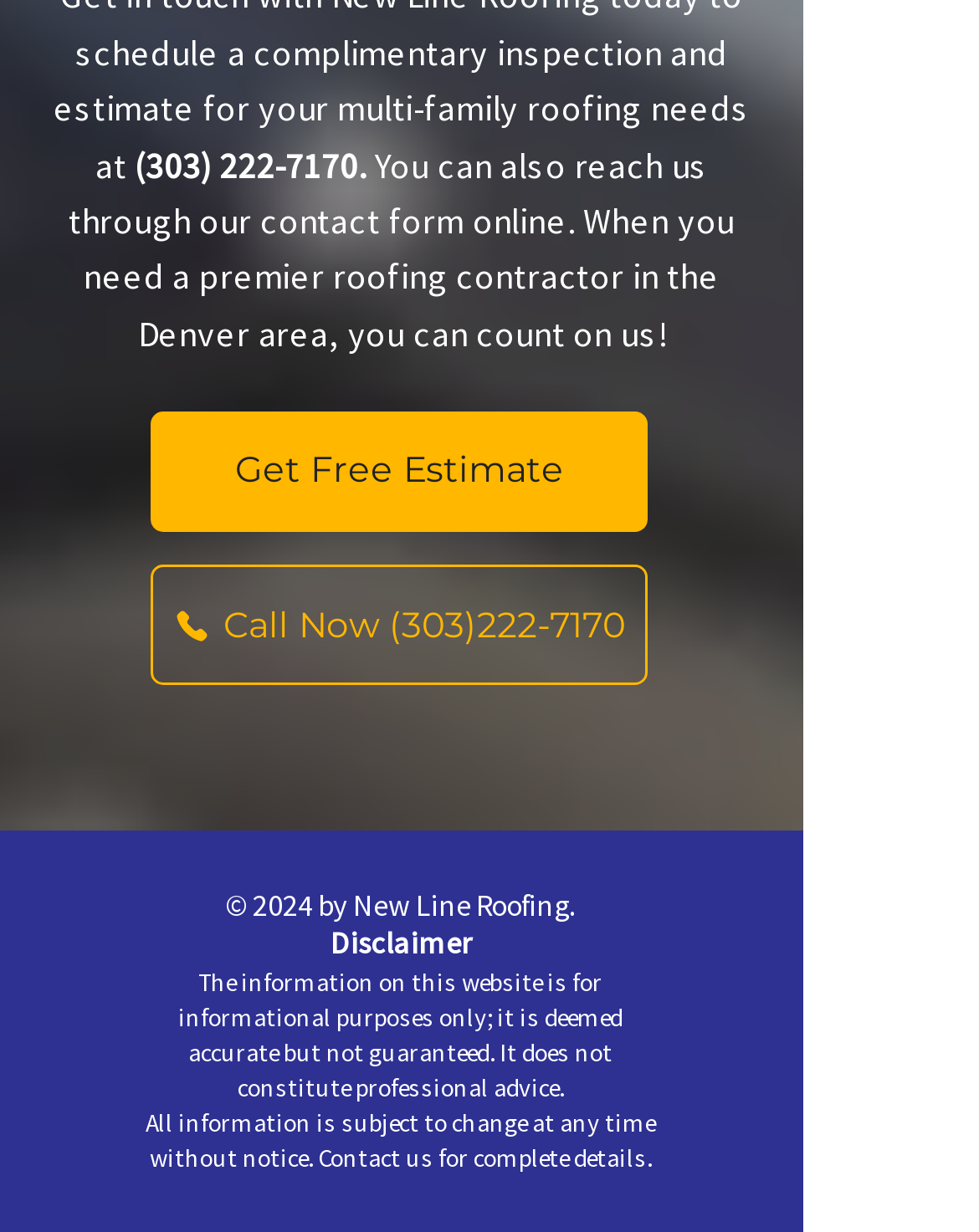Determine the bounding box for the described UI element: "Get Free Estimate".

[0.154, 0.334, 0.662, 0.432]